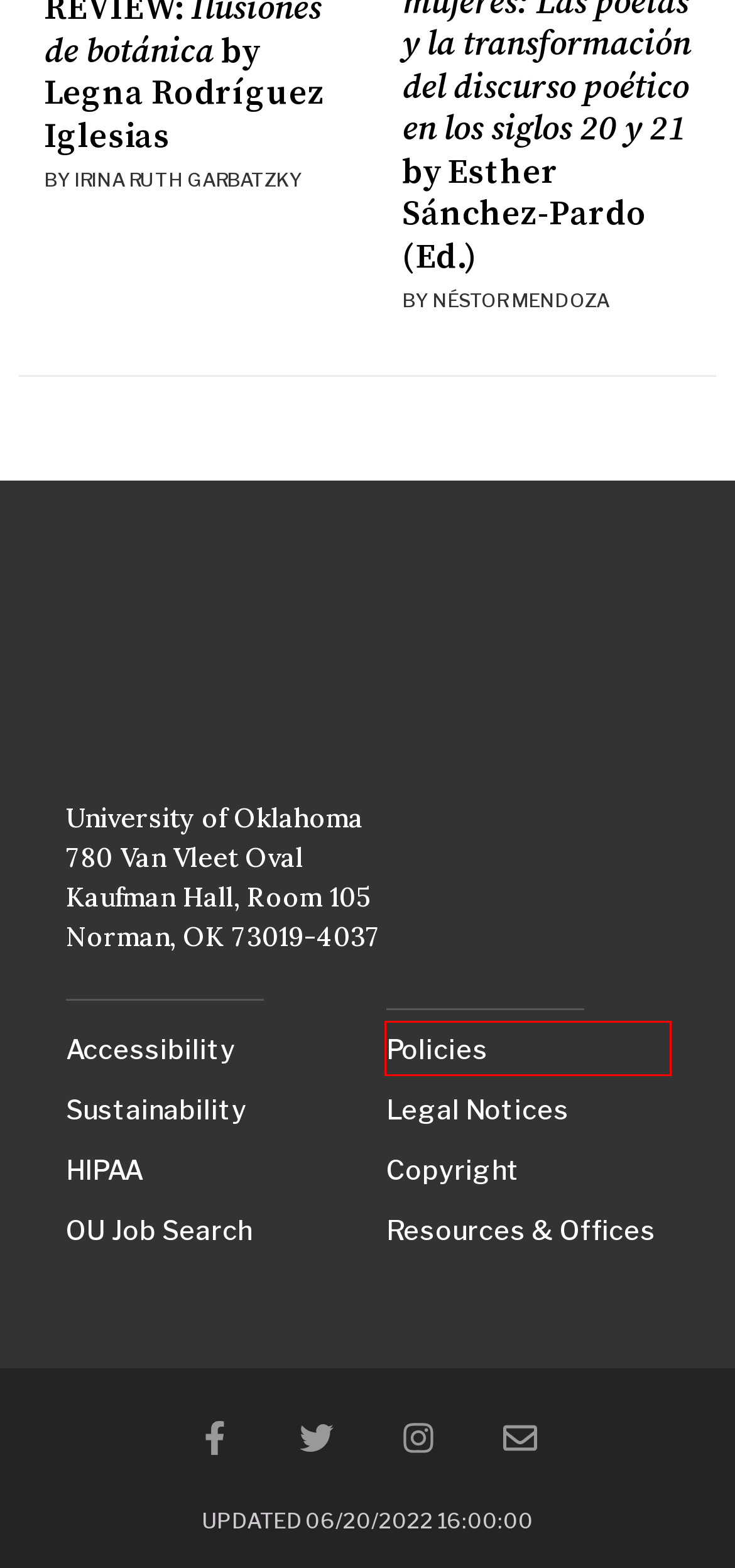Review the screenshot of a webpage that includes a red bounding box. Choose the most suitable webpage description that matches the new webpage after clicking the element within the red bounding box. Here are the candidates:
A. Final sin fin by Eugenio Montejo - Latin American Literature Today
B. Colleges and Departments
C. Legal Notices
D. Néstor Mendoza - Latin American Literature Today
E. Issue 26 - Latin American Literature Today
F. El dolor de la sangre by Kathy Serrano - Latin American Literature Today
G. Policies
H. Irina Ruth Garbatzky - Latin American Literature Today

G